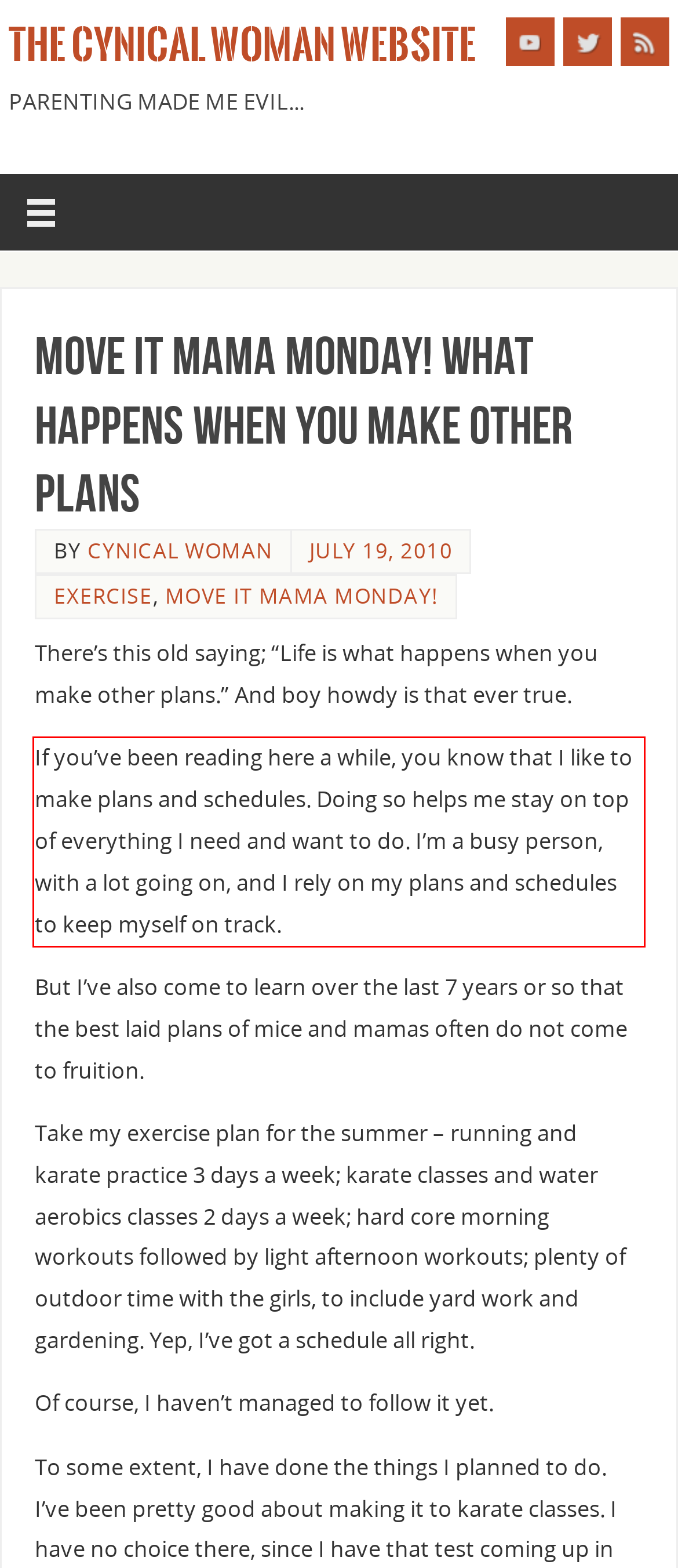Examine the screenshot of the webpage, locate the red bounding box, and perform OCR to extract the text contained within it.

If you’ve been reading here a while, you know that I like to make plans and schedules. Doing so helps me stay on top of everything I need and want to do. I’m a busy person, with a lot going on, and I rely on my plans and schedules to keep myself on track.